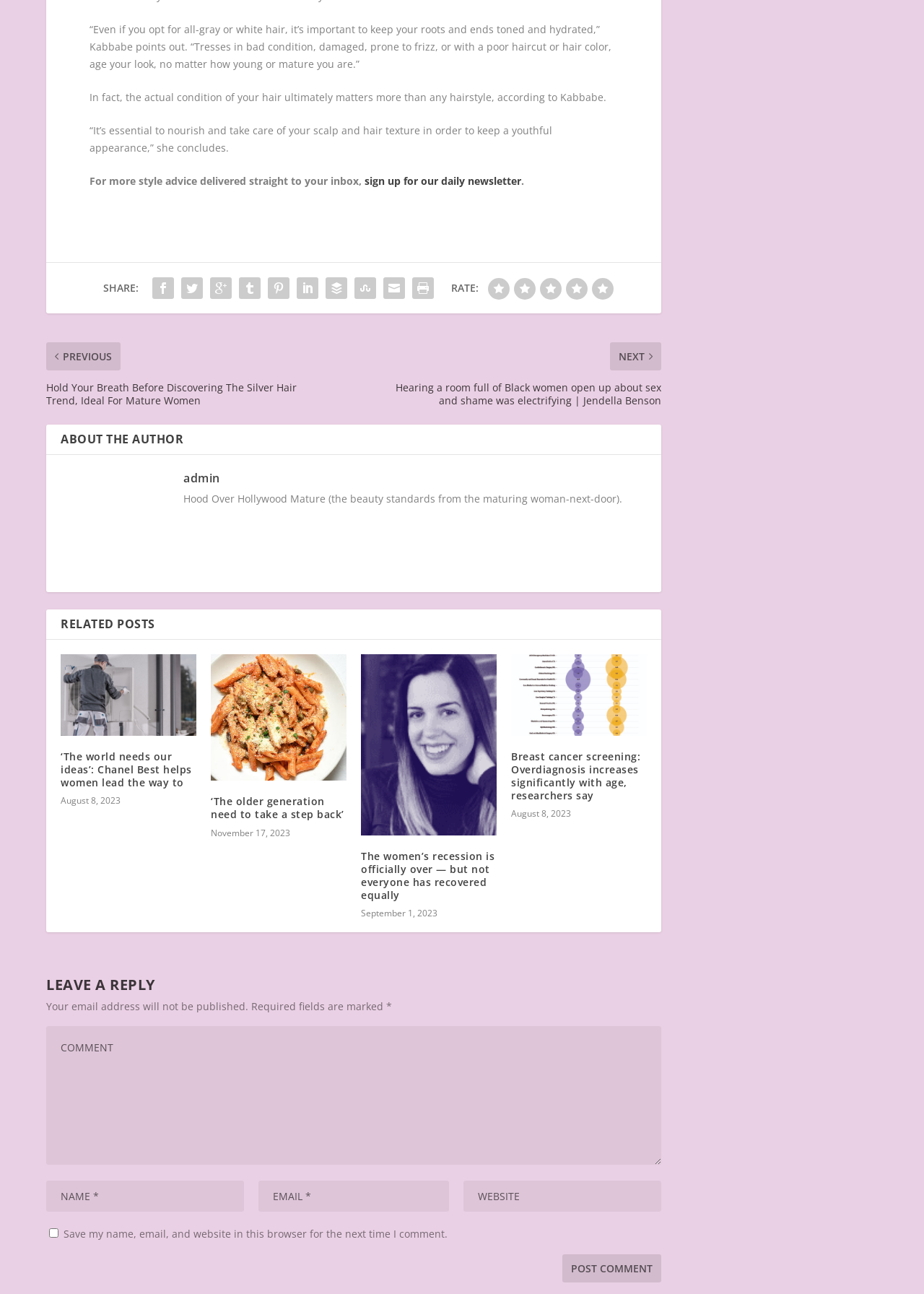Use the information in the screenshot to answer the question comprehensively: What is the author's name?

The author's name is admin, as indicated by the heading 'admin' below the image of the author.